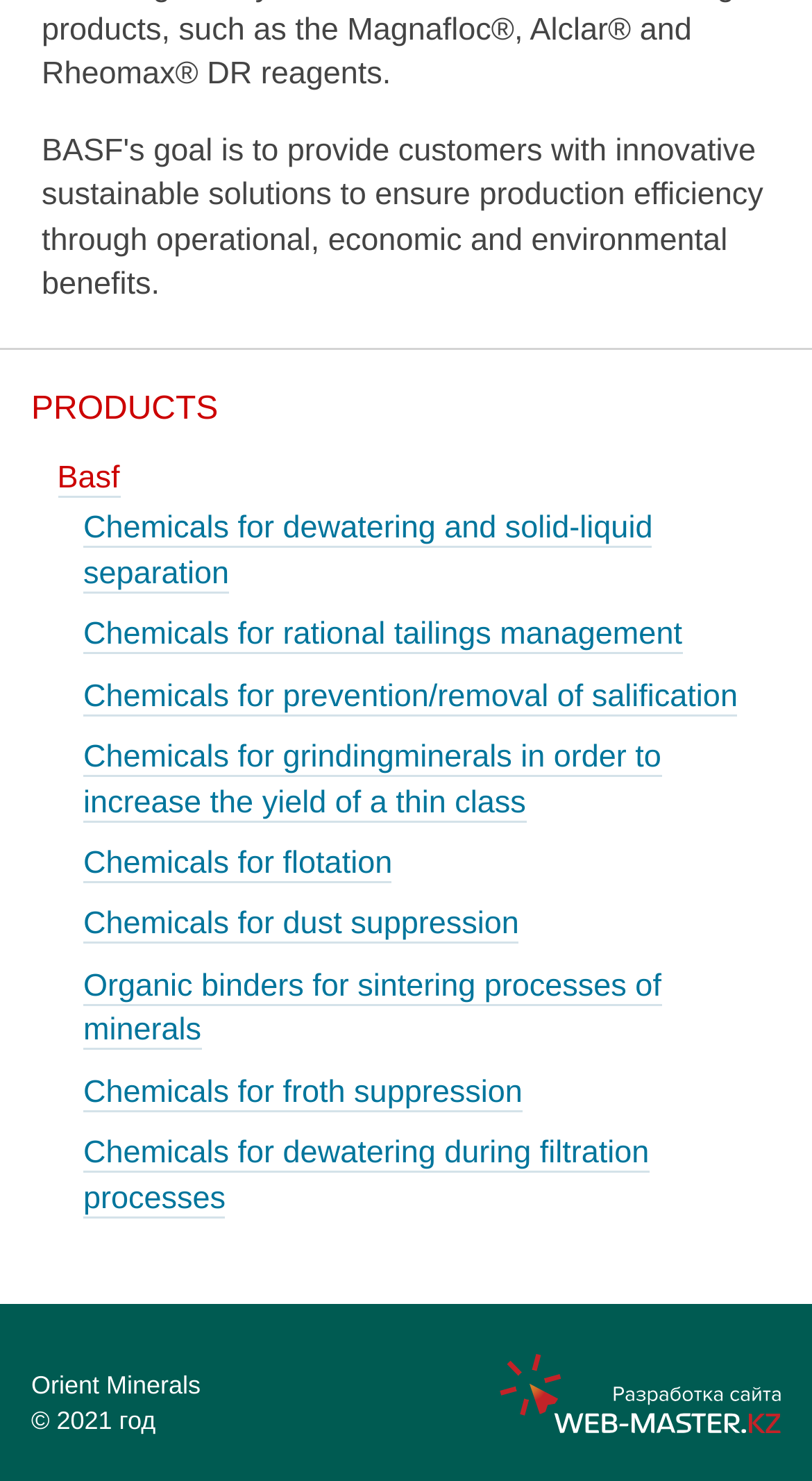Please predict the bounding box coordinates of the element's region where a click is necessary to complete the following instruction: "Click on Basf". The coordinates should be represented by four float numbers between 0 and 1, i.e., [left, top, right, bottom].

[0.071, 0.311, 0.147, 0.336]